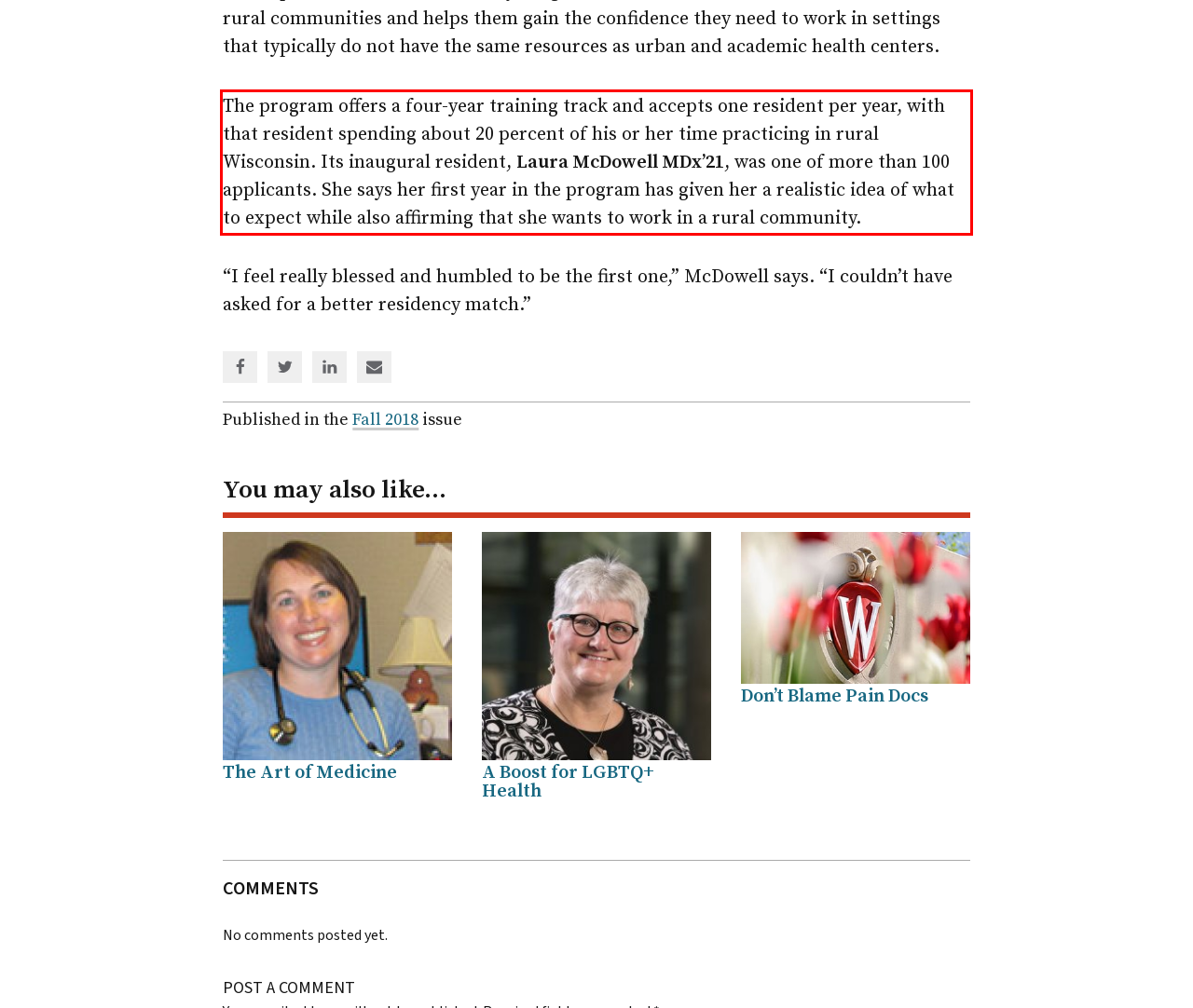In the screenshot of the webpage, find the red bounding box and perform OCR to obtain the text content restricted within this red bounding box.

The program offers a four-year training track and accepts one resident per year, with that resident spending about 20 percent of his or her time practicing in rural Wisconsin. Its inaugural resident, Laura McDowell MDx’21, was one of more than 100 applicants. She says her first year in the program has given her a realistic idea of what to expect while also affirming that she wants to work in a rural community.